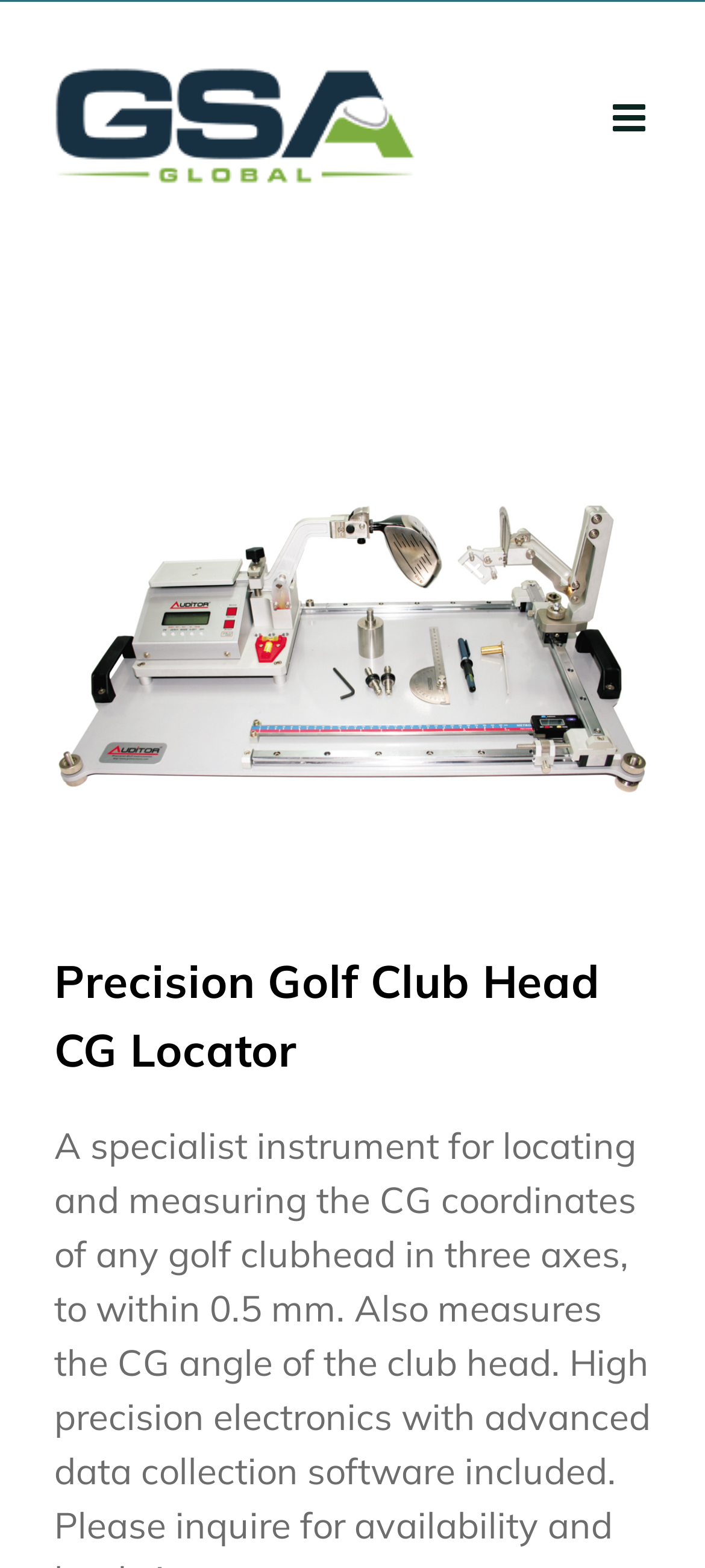Provide the bounding box coordinates for the UI element described in this sentence: "alt="GSA Global Logo"". The coordinates should be four float values between 0 and 1, i.e., [left, top, right, bottom].

[0.077, 0.042, 0.59, 0.119]